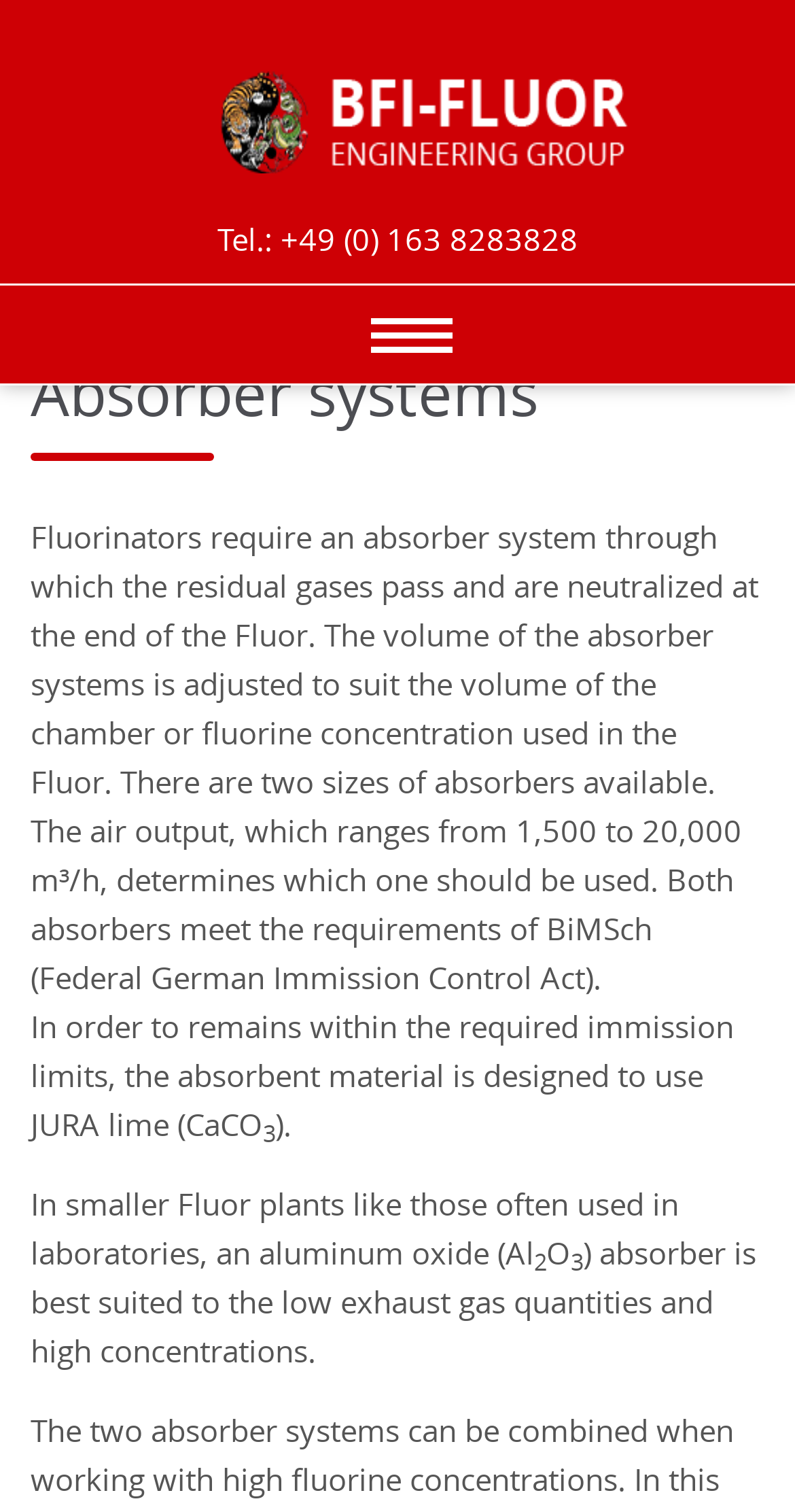Give a comprehensive overview of the webpage, including key elements.

The webpage is about absorber systems, specifically those used in fluorinators. At the top, there is a link and an image, positioned side by side, taking up most of the width of the page. Below them, there is a contact information link and a button, spanning the full width of the page.

The main content of the page starts with a heading "Absorber systems" followed by a block of text that explains the purpose and functionality of absorber systems in fluorinators. This text is positioned in the middle of the page, taking up about two-thirds of the width.

Below the main text, there are two more blocks of text. The first one discusses the design of the absorbent material, mentioning JURA lime, and includes a subscript "3". The second block of text talks about the use of aluminum oxide absorbers in smaller fluor plants, such as those in laboratories, and includes subscripts "2" and "O".

Overall, the webpage has a simple layout, with a focus on providing information about absorber systems in fluorinators.